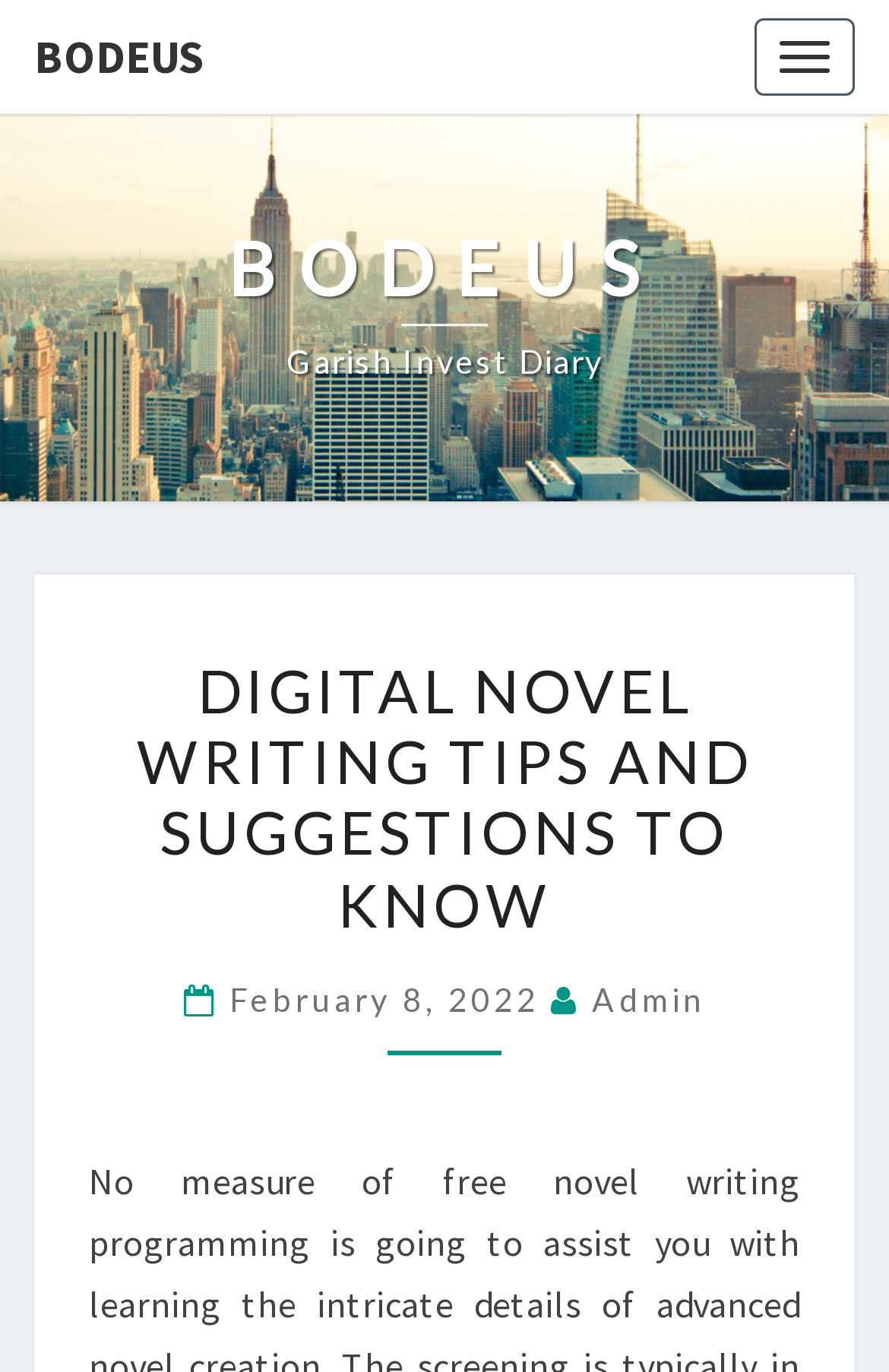Explain in detail what is displayed on the webpage.

The webpage is about digital novel writing tips and suggestions. At the top left corner, there is a link to "BODEUS". Next to it, on the top right corner, there is a button labeled "Toggle navigation". Below the top section, there is a heading that reads "BODEUS Garish Invest Diary", which is divided into two parts: "BODEUS" and "Garish Invest Diary". 

Below the heading, there is a large header section that spans almost the entire width of the page. Within this section, there is a static text and a heading that both read "DIGITAL NOVEL WRITING TIPS AND SUGGESTIONS TO KNOW". The heading is slightly smaller than the static text. 

Underneath the header section, there is another heading that includes the date "February 8, 2022" and the author "Admin". The date and author are clickable links. The date is on the left side, and the author is on the right side of this section.